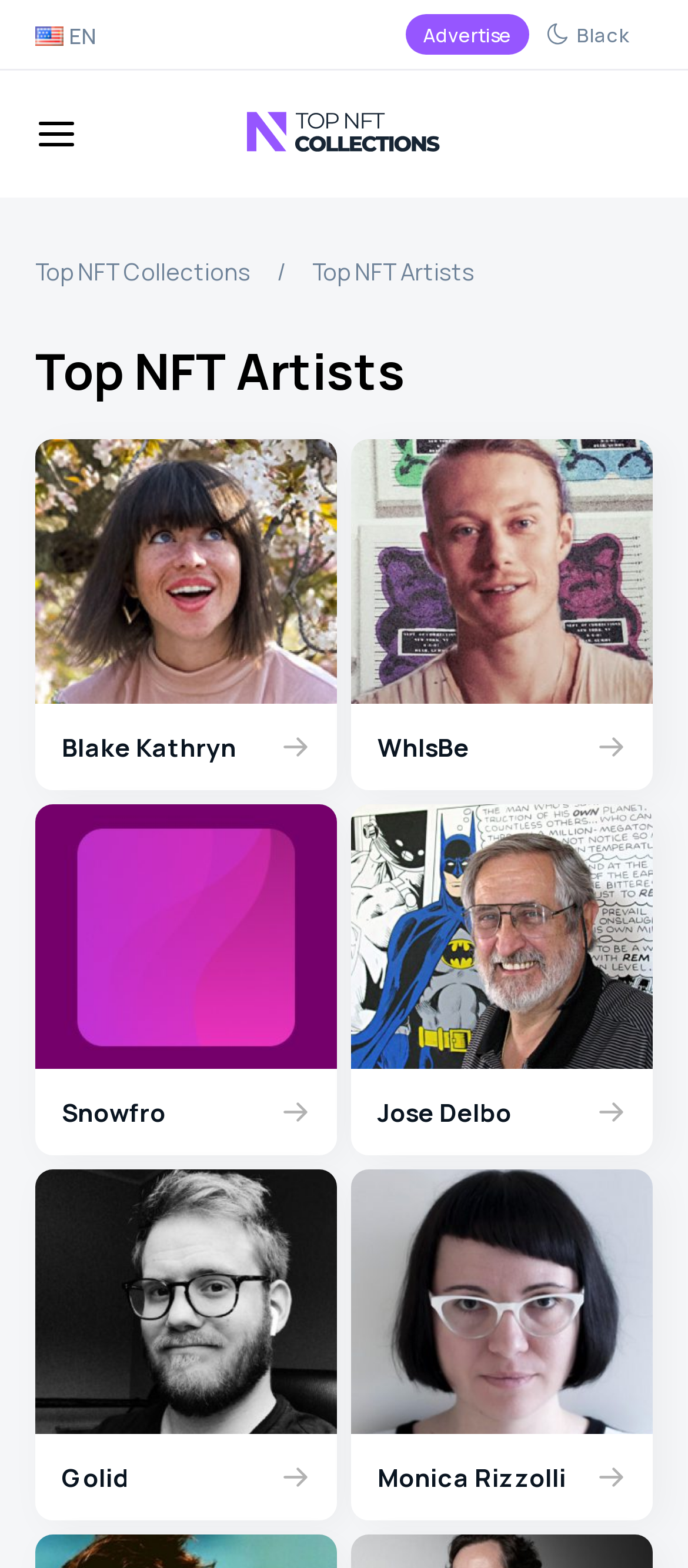Please find the bounding box coordinates of the section that needs to be clicked to achieve this instruction: "Explore Jose Delbo's artworks".

[0.51, 0.513, 0.949, 0.737]